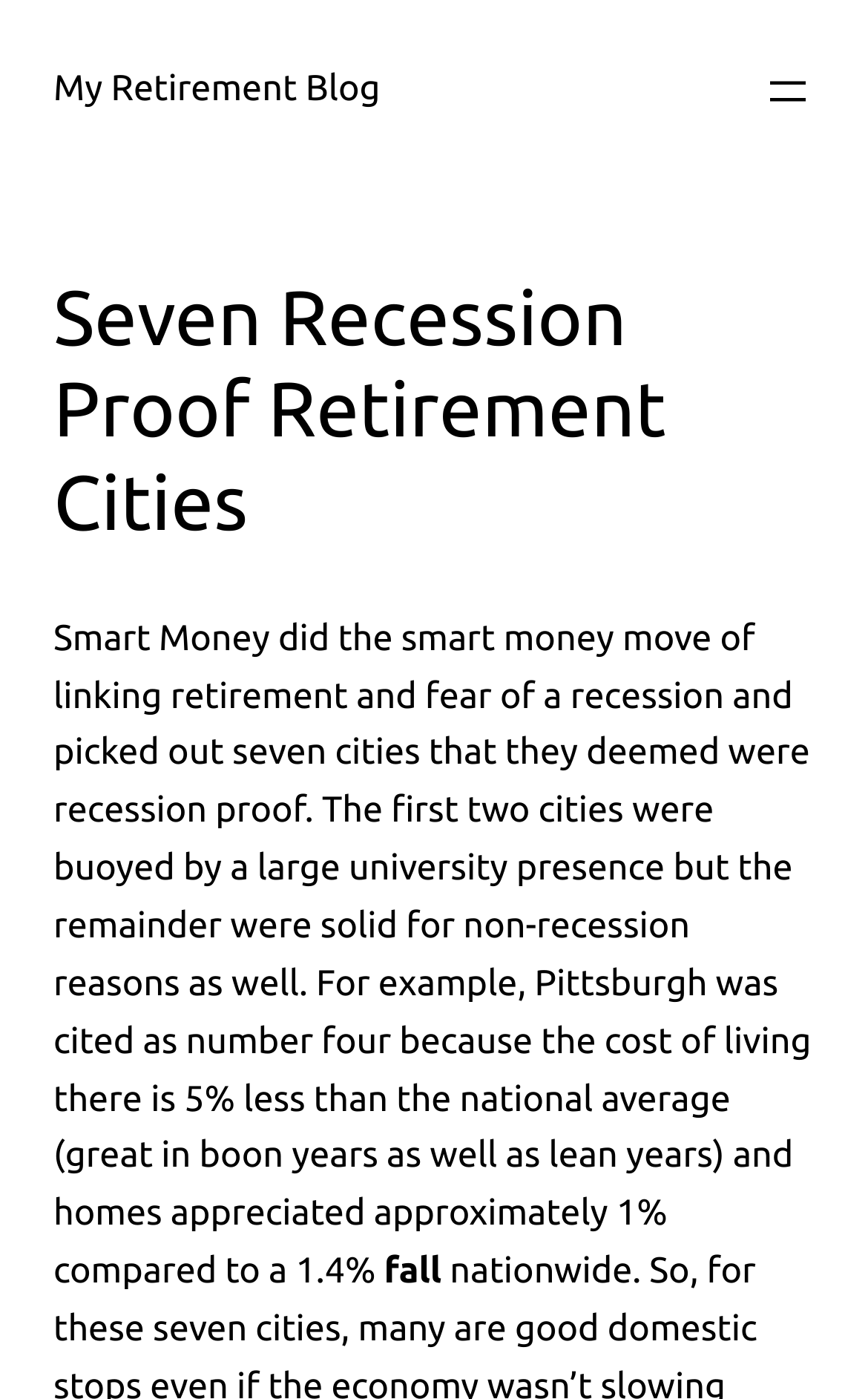Extract the main headline from the webpage and generate its text.

Seven Recession Proof Retirement Cities